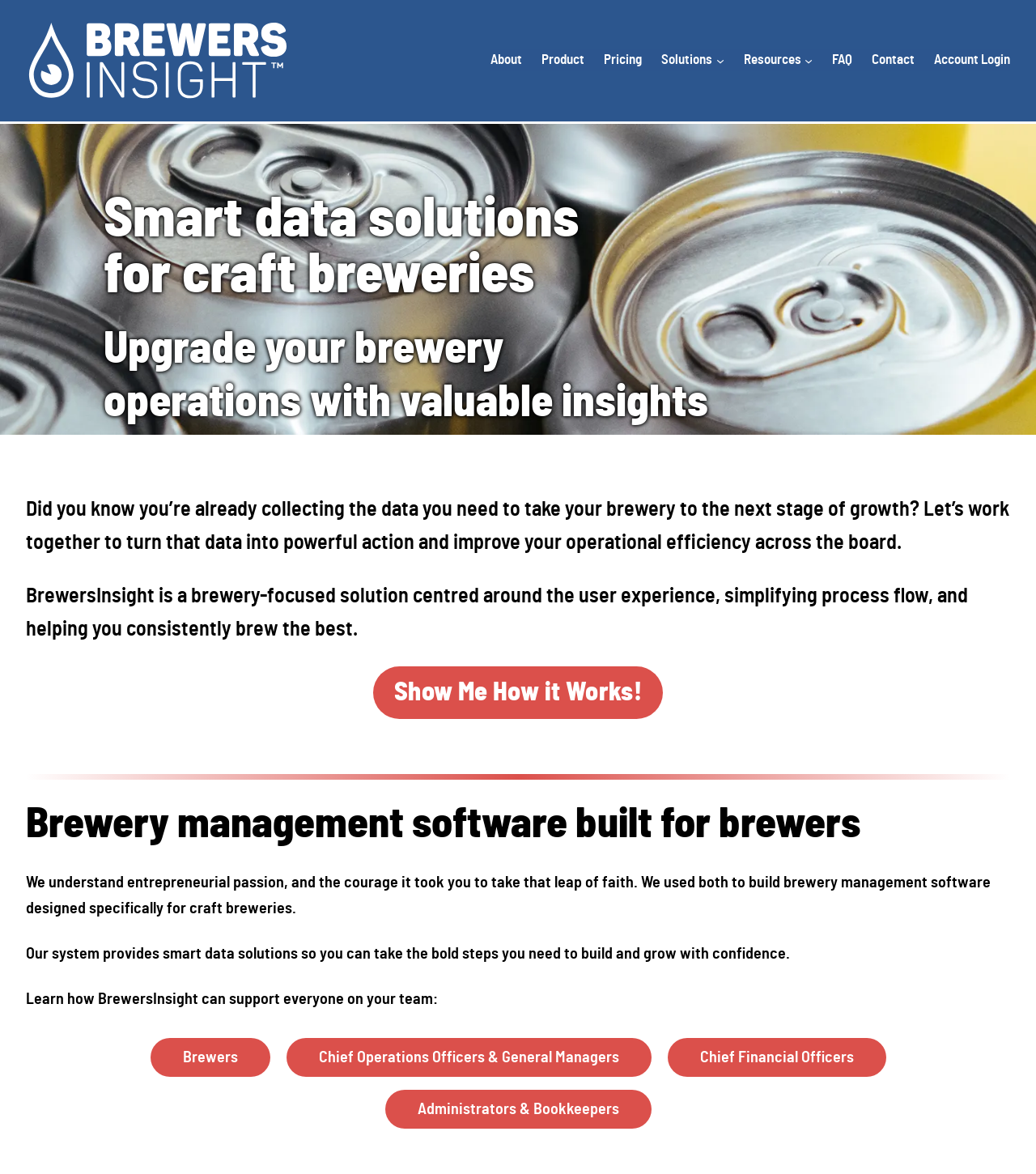Please specify the bounding box coordinates of the region to click in order to perform the following instruction: "Go to the About page".

[0.474, 0.042, 0.504, 0.061]